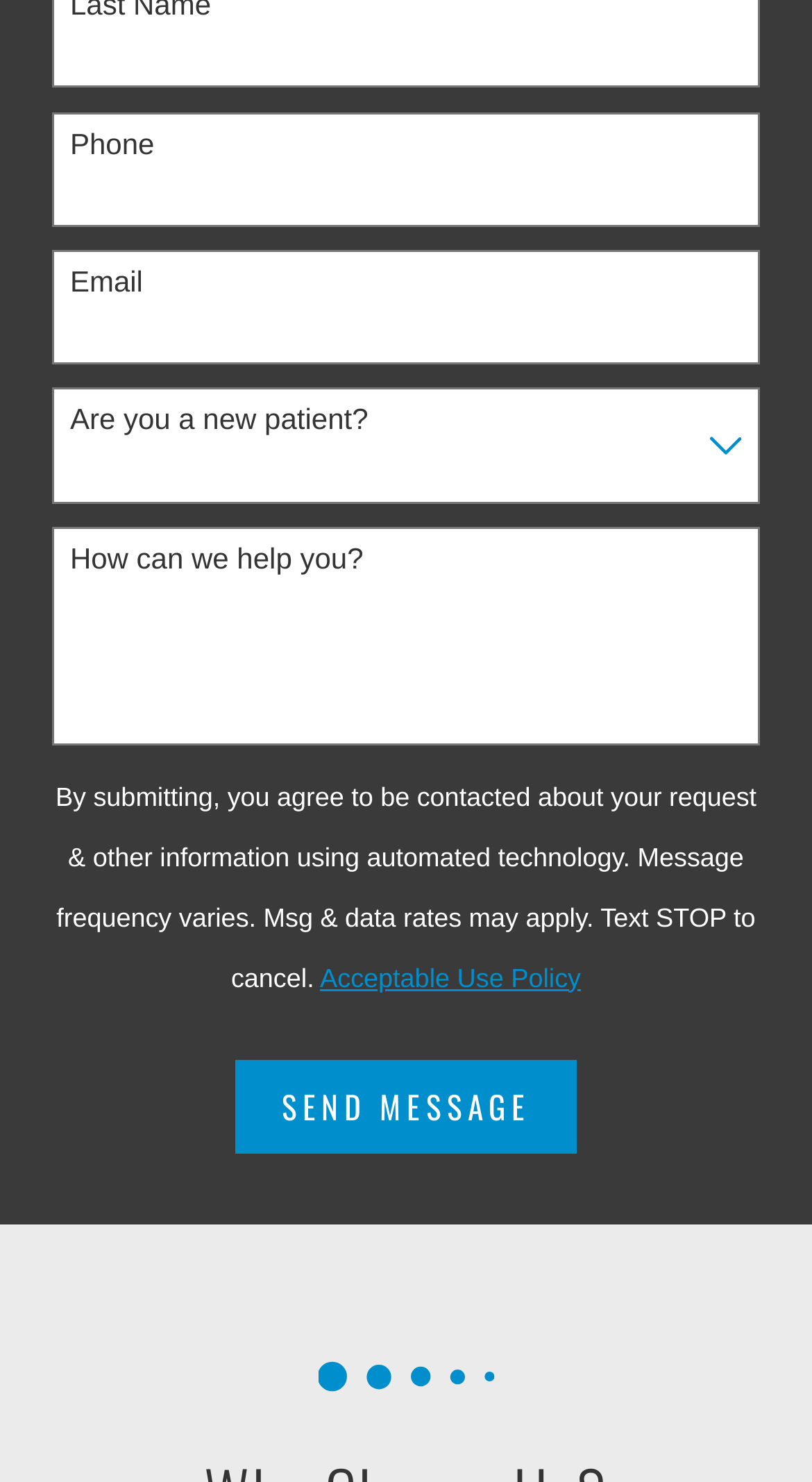Answer the question using only a single word or phrase: 
What is the button at the bottom of the form for?

Submit message